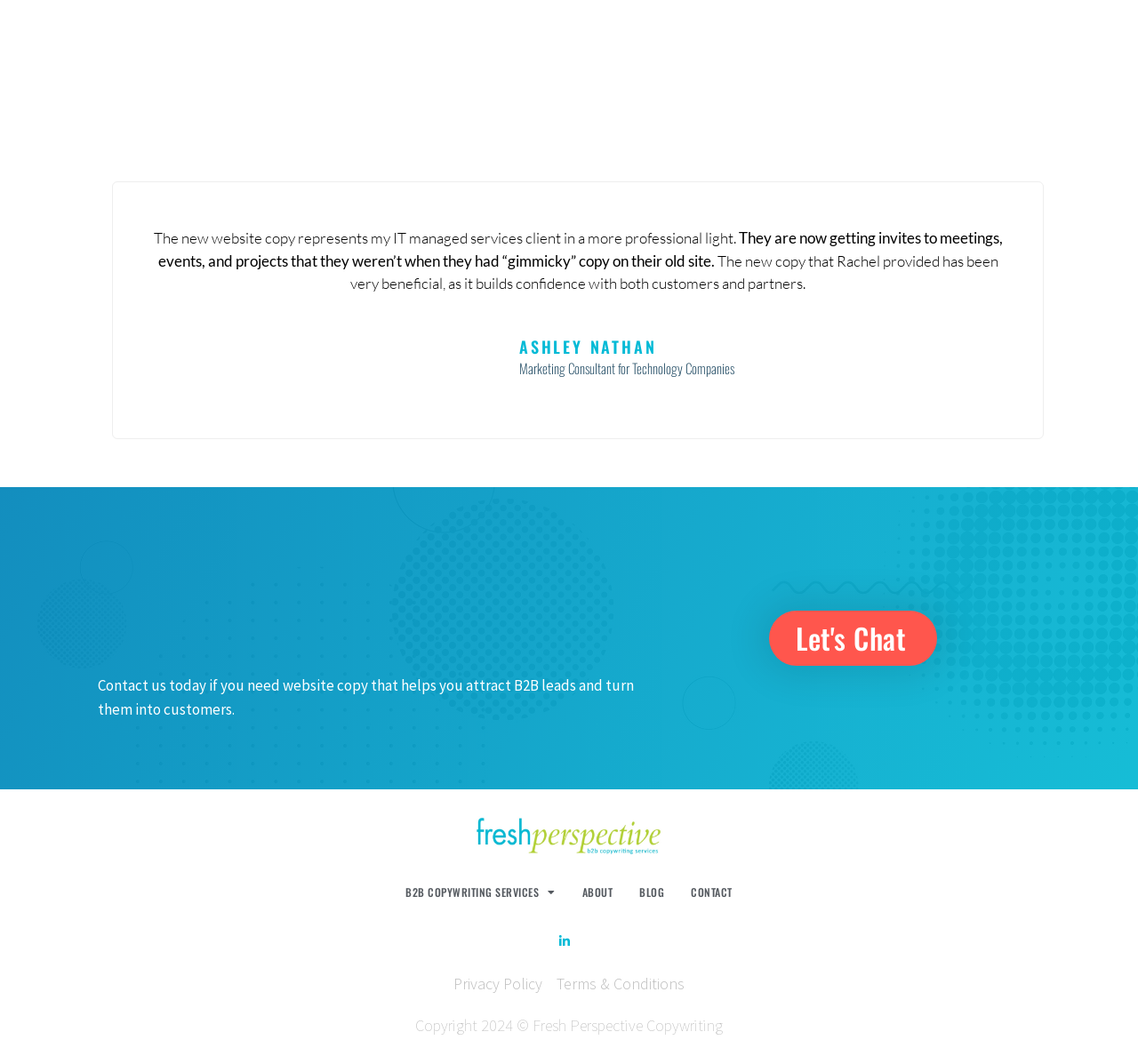What is the topic of the B2B copywriting services?
Could you answer the question with a detailed and thorough explanation?

Based on the link element with the text 'B2B COPYWRITING SERVICES' and the adjacent link element with the text 'Marketing Consultant for Technology Companies', it can be inferred that the topic of the B2B copywriting services is related to Technology Companies.